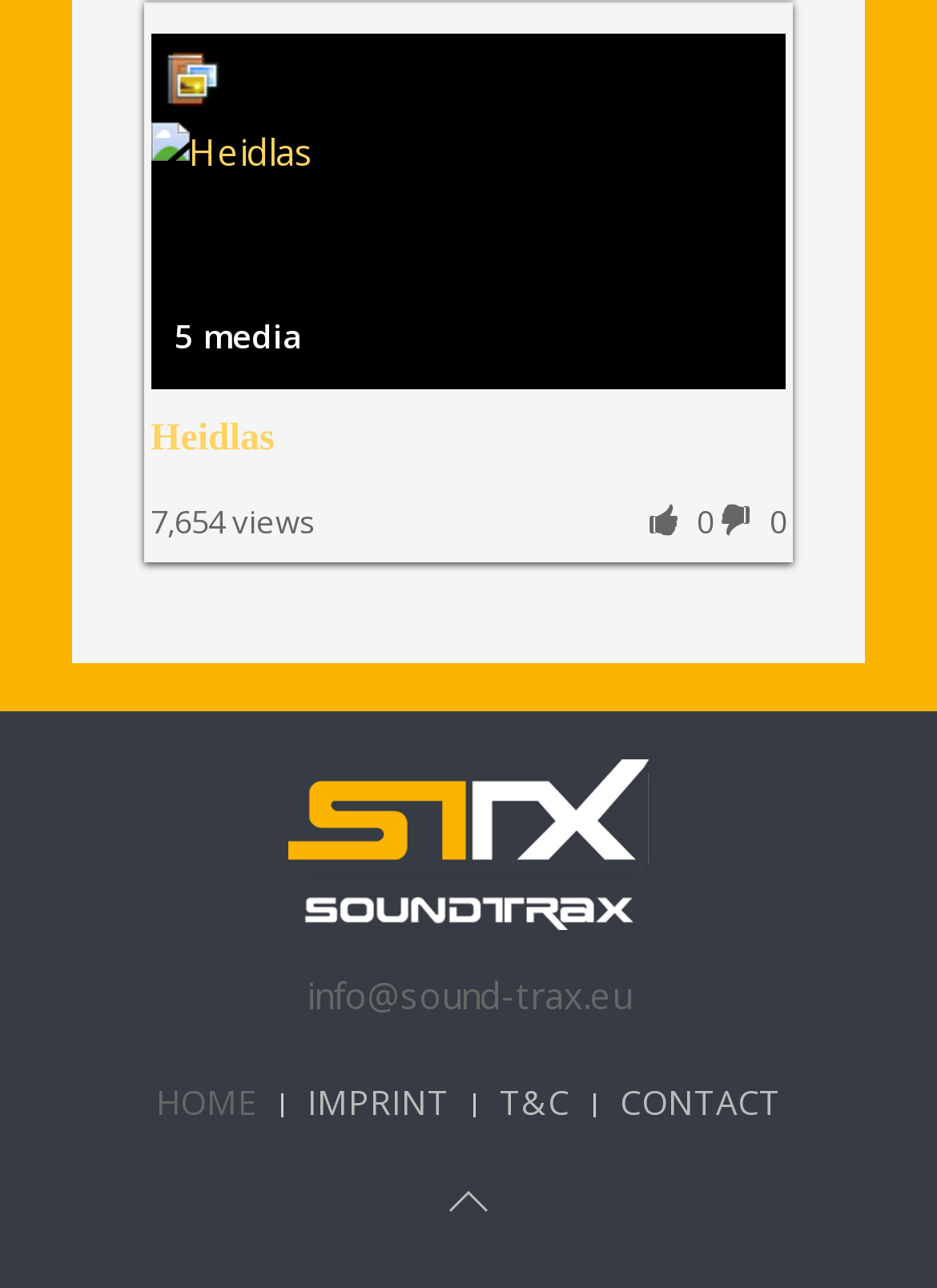What is the email address provided?
Answer the question with as much detail as possible.

The email address can be found in the StaticText element with the text 'info@sound-trax.eu'.